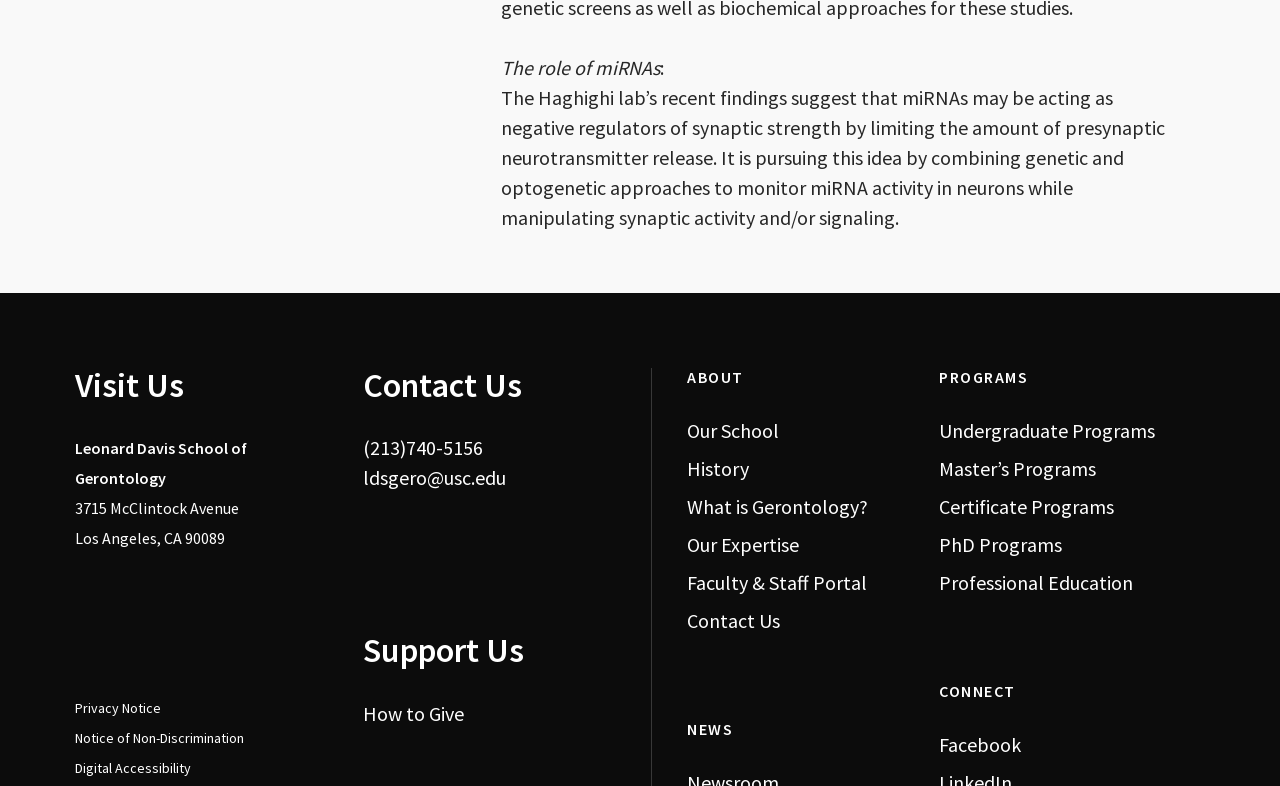Please give a succinct answer using a single word or phrase:
What is the name of the school?

Leonard Davis School of Gerontology